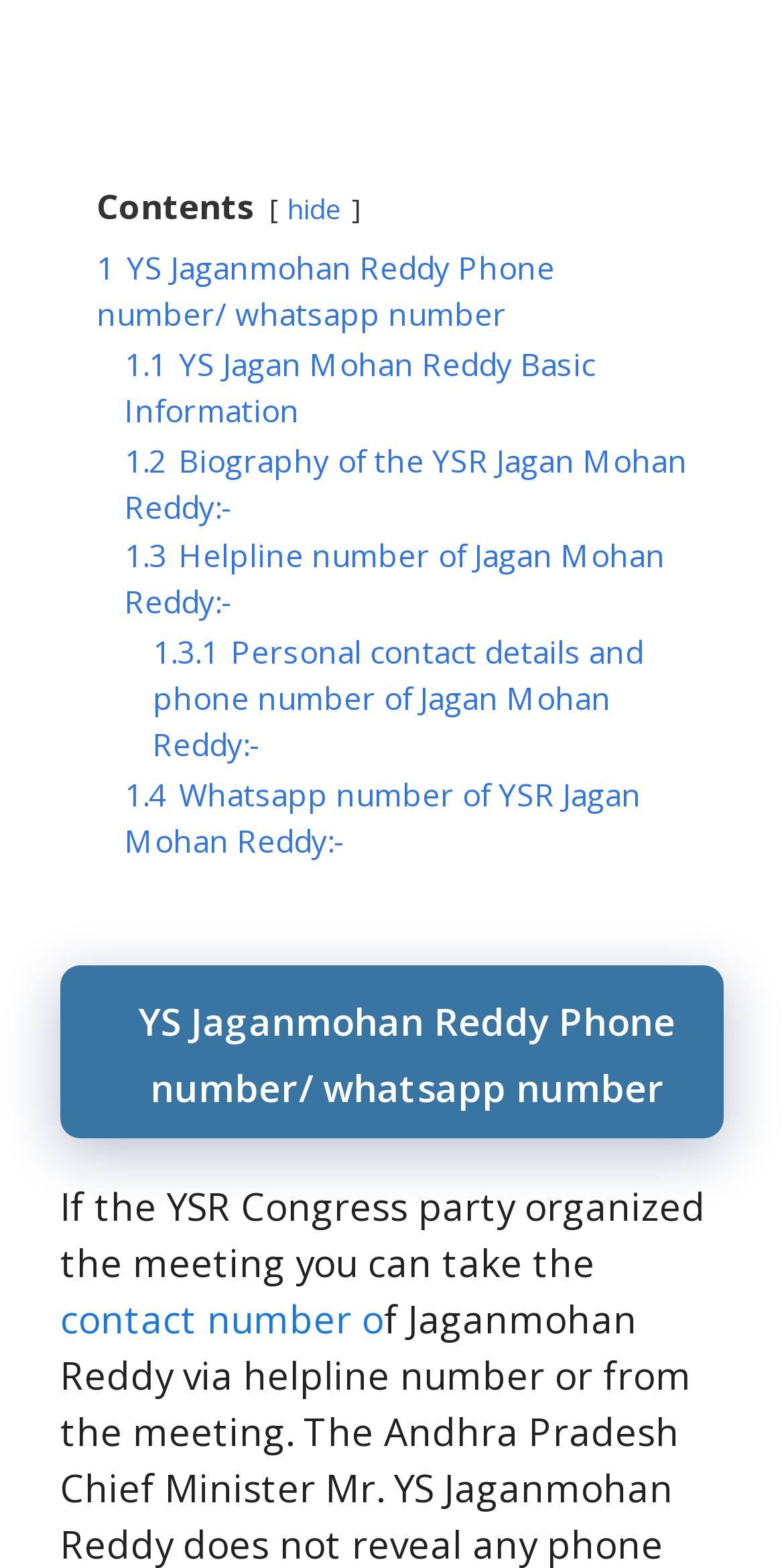Can you pinpoint the bounding box coordinates for the clickable element required for this instruction: "View the whatsapp number of YSR Jagan Mohan Reddy"? The coordinates should be four float numbers between 0 and 1, i.e., [left, top, right, bottom].

[0.159, 0.494, 0.818, 0.549]